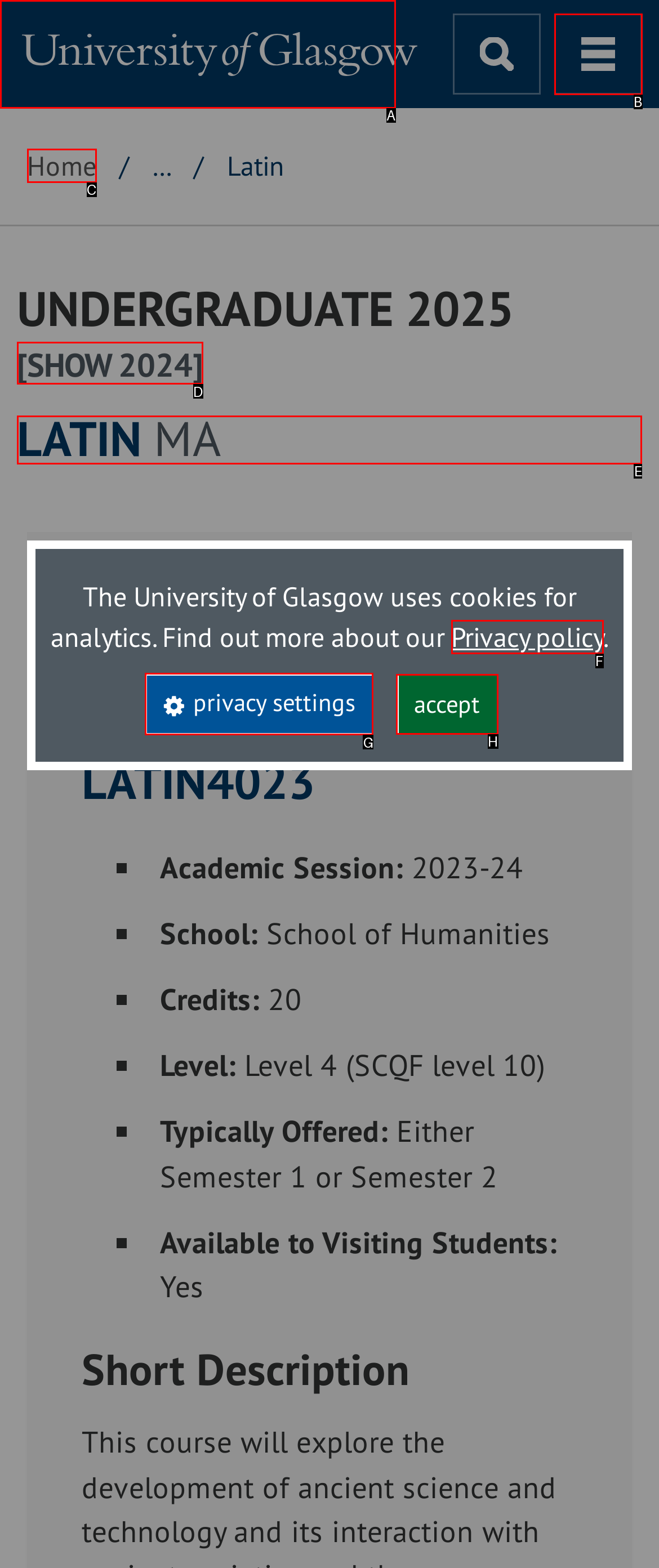Determine which HTML element should be clicked for this task: view Latin MA
Provide the option's letter from the available choices.

E